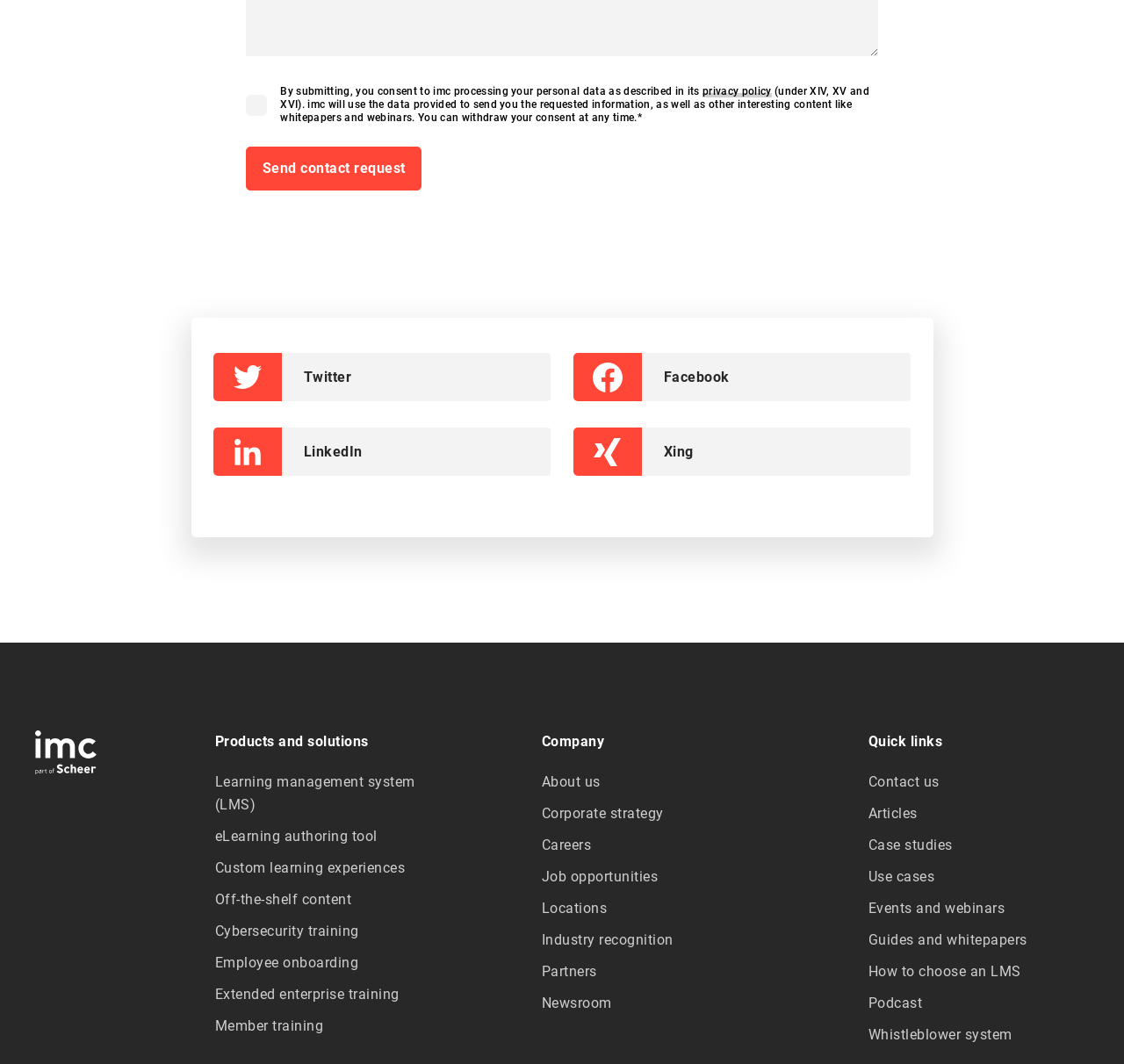Give a short answer to this question using one word or a phrase:
What is the category of the link 'Learning management system (LMS)'?

Products and solutions